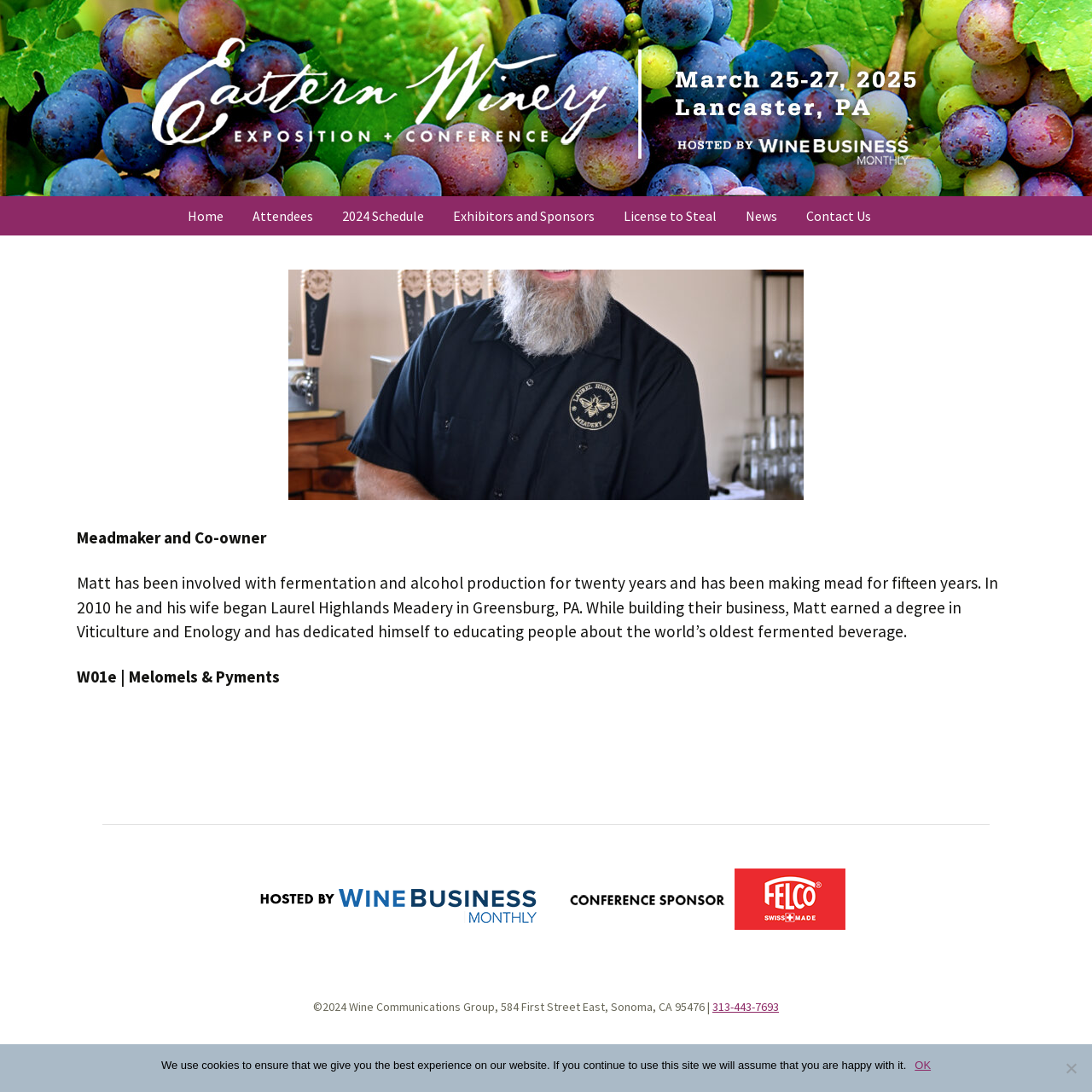Find the bounding box coordinates for the area that should be clicked to accomplish the instruction: "Click the 'Home' link".

[0.16, 0.18, 0.216, 0.216]